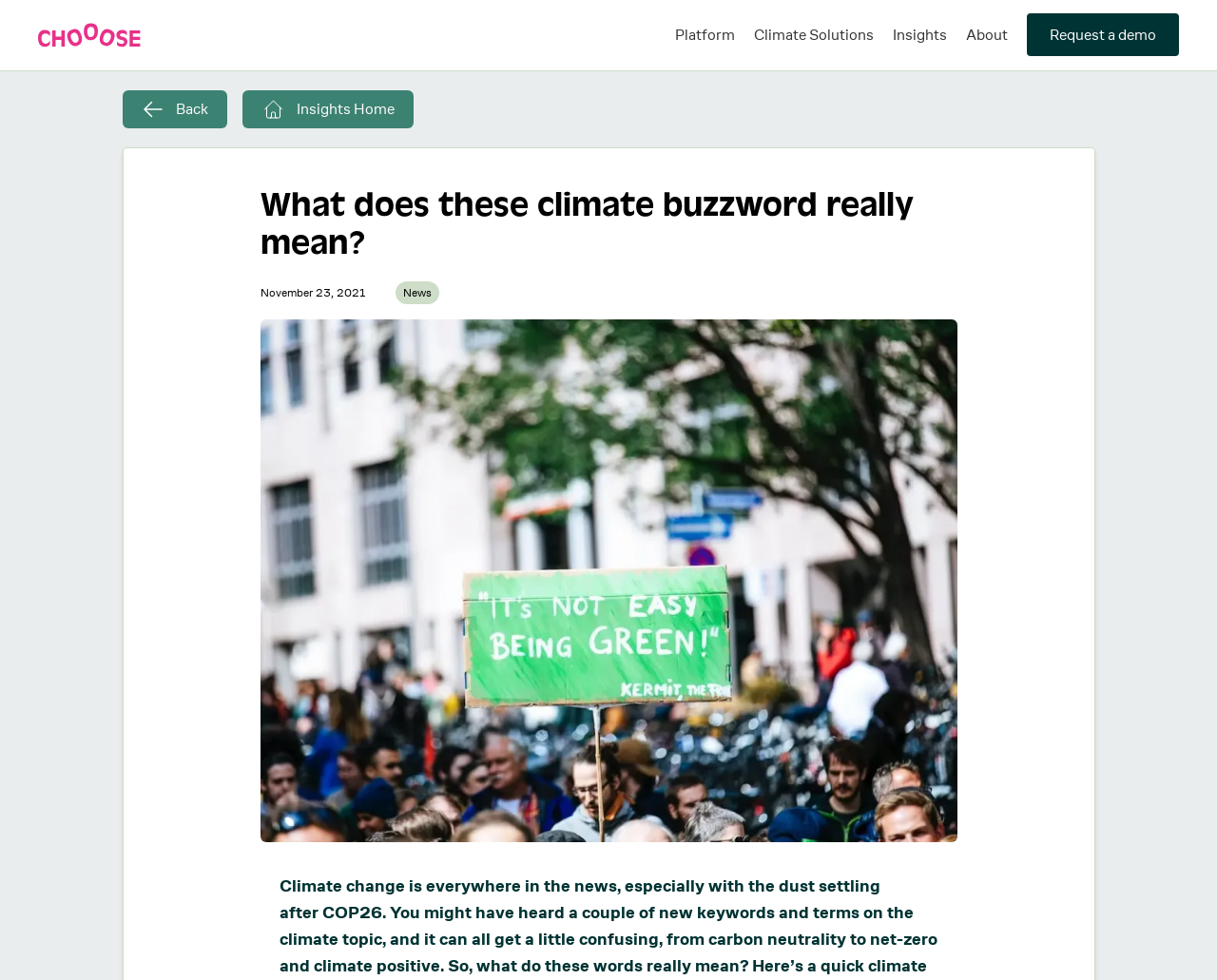How many links are there on the top navigation bar?
Observe the image and answer the question with a one-word or short phrase response.

5